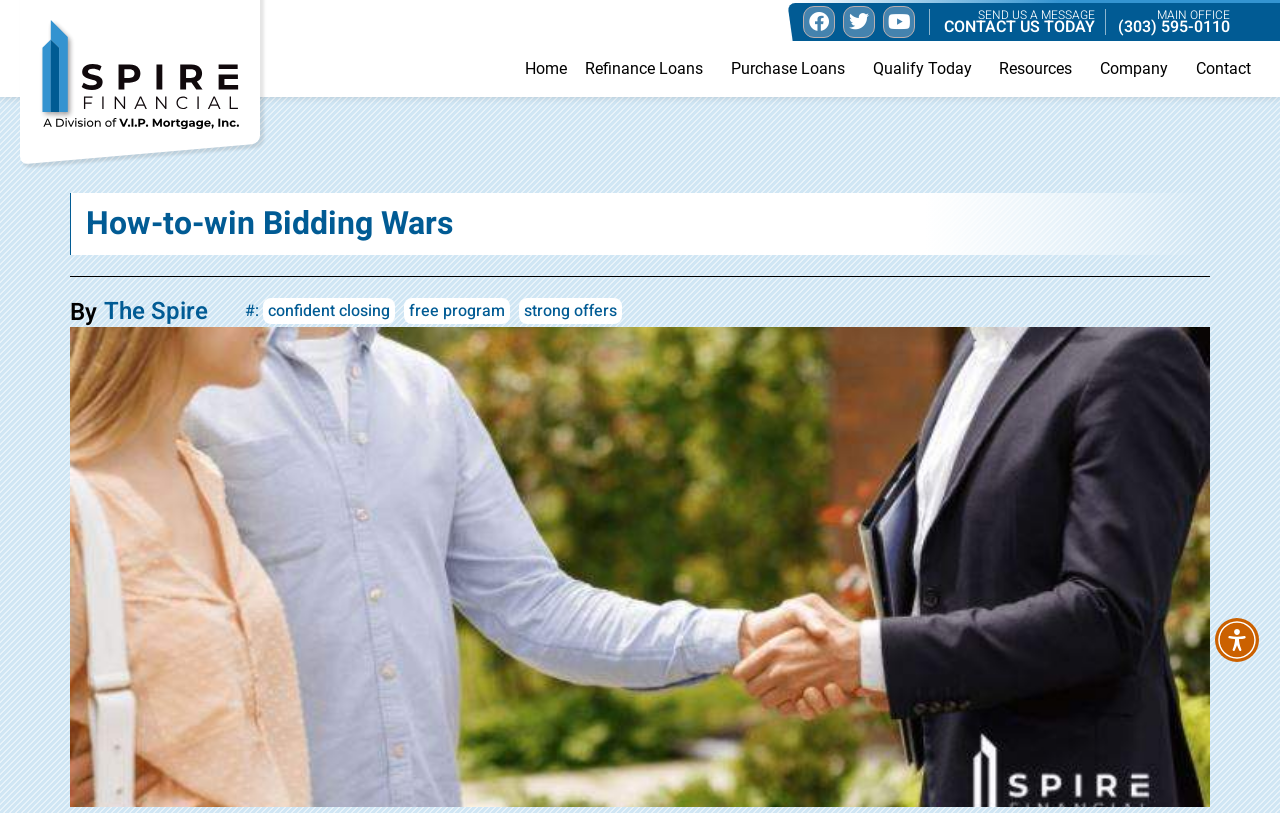Please provide a comprehensive response to the question based on the details in the image: What is the purpose of the 'free program' mentioned on the webpage?

The 'free program' is mentioned in the context of 'How-to-win Bidding Wars', and it is linked to the text 'free program'. Based on the webpage content, it can be inferred that the purpose of the 'free program' is to help users get a leg up in the hot housing market.